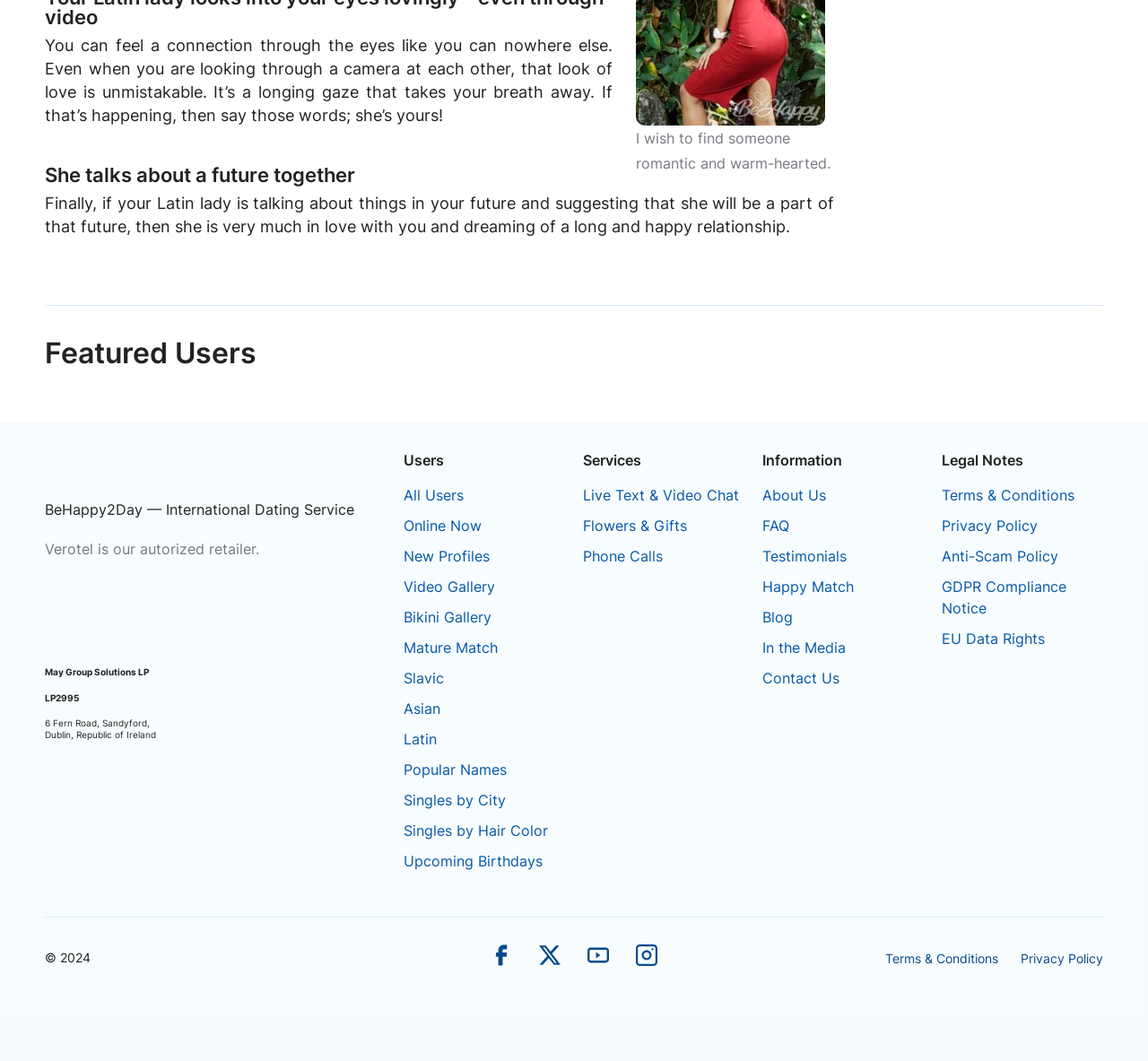Provide a short answer using a single word or phrase for the following question: 
What is the name of the international dating service?

BeHappy2Day